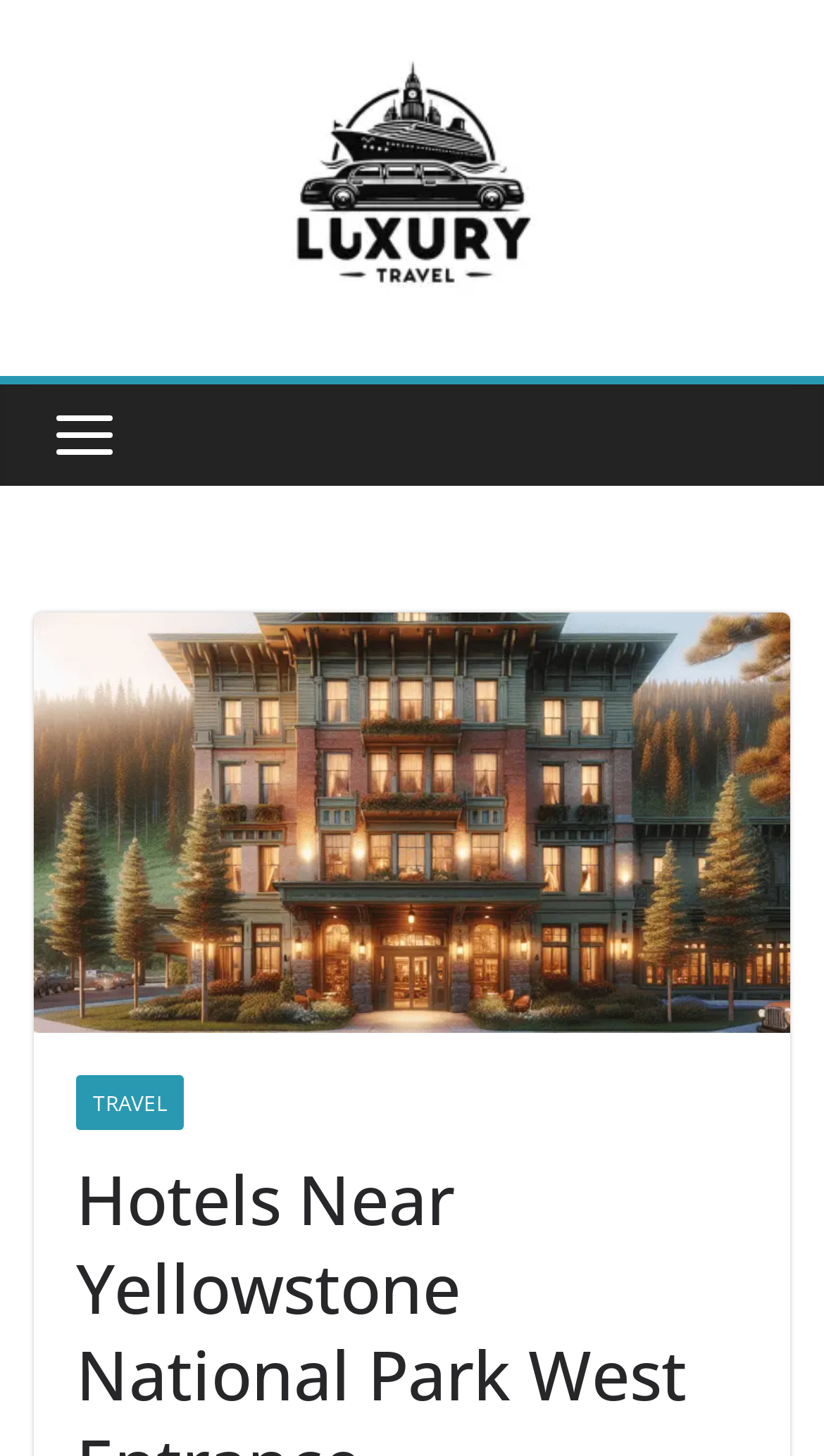Please locate the UI element described by "alt="Luxury Travel"" and provide its bounding box coordinates.

[0.346, 0.035, 0.654, 0.209]